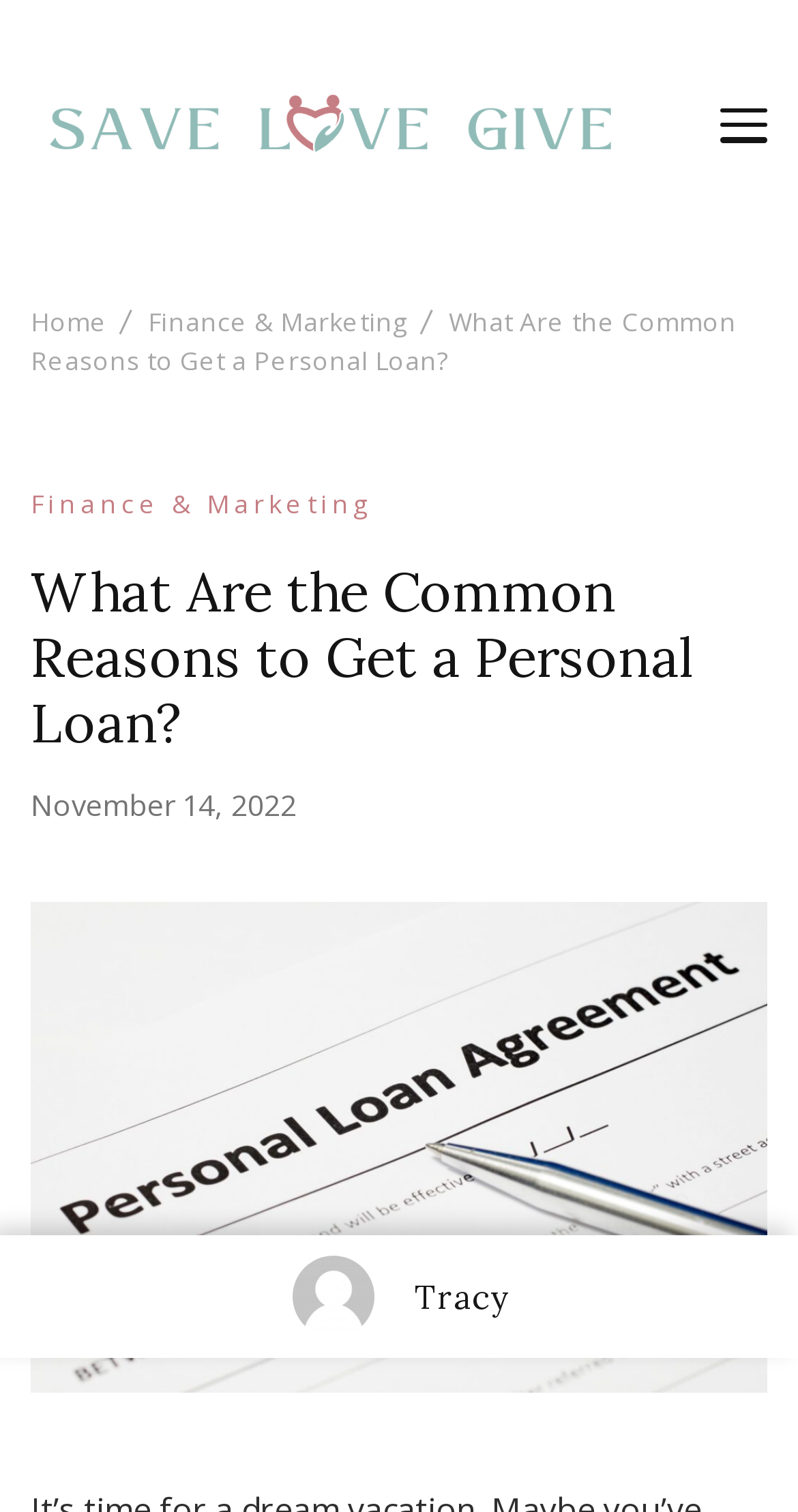Using the element description November 14, 2022November 14, 2022, predict the bounding box coordinates for the UI element. Provide the coordinates in (top-left x, top-left y, bottom-right x, bottom-right y) format with values ranging from 0 to 1.

[0.038, 0.837, 0.372, 0.862]